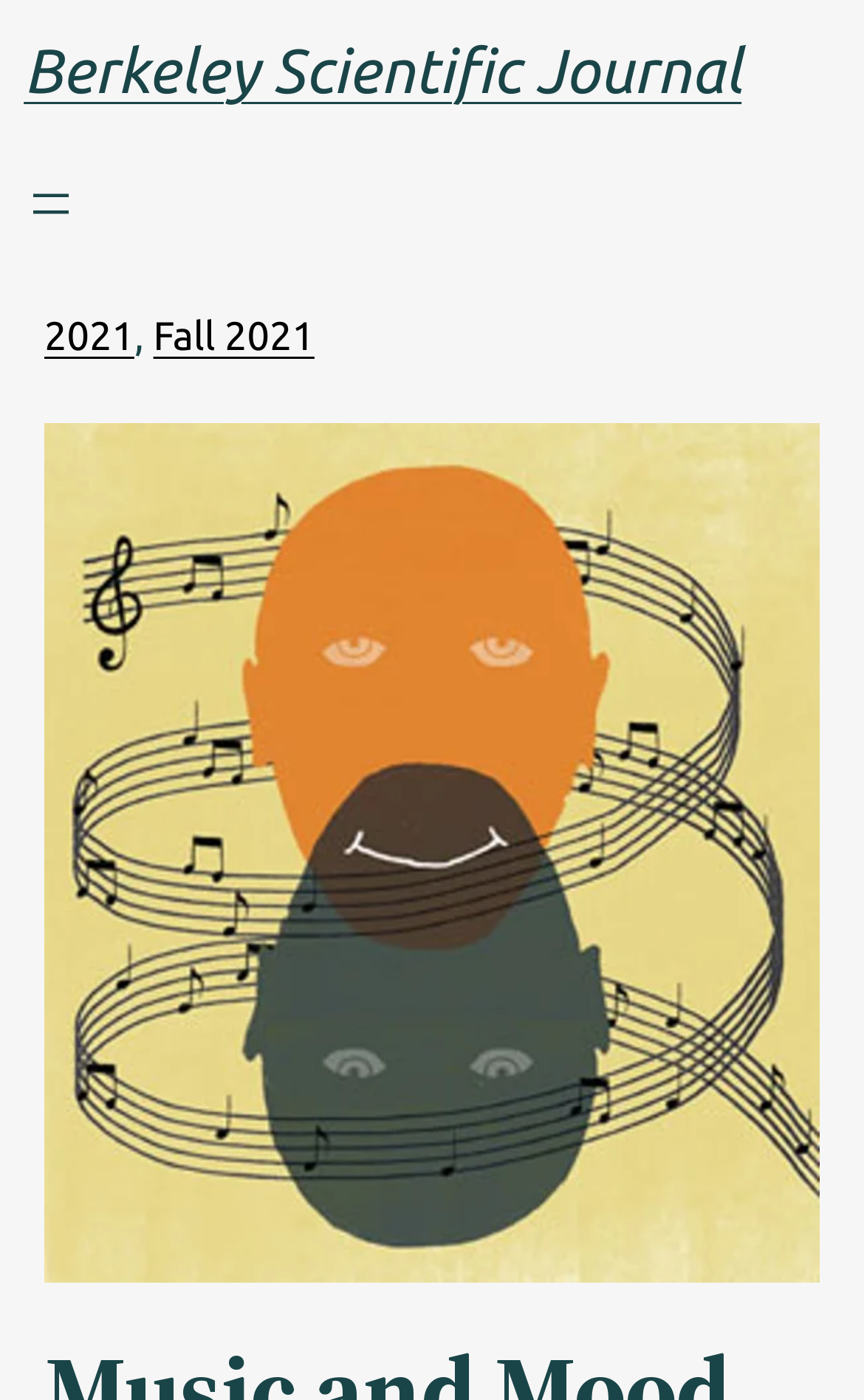Deliver a detailed narrative of the webpage's visual and textual elements.

The webpage is about "Music and Mood Regulation" and is part of the "Berkeley Scientific Journal". At the top, there is a header section that spans almost the entire width of the page, containing the journal's name in a large font, with a link to the journal's homepage. To the right of the journal's name, there is a navigation menu button labeled "Open menu".

Below the header section, there are three links in a row, aligned to the left side of the page. The first link is "2021", followed by a comma, and then a link to "Fall 2021". These links are relatively small and are positioned near the top of the page.

The majority of the page is occupied by a large figure or image, which takes up most of the page's width and height, starting from the top and extending almost to the bottom of the page.